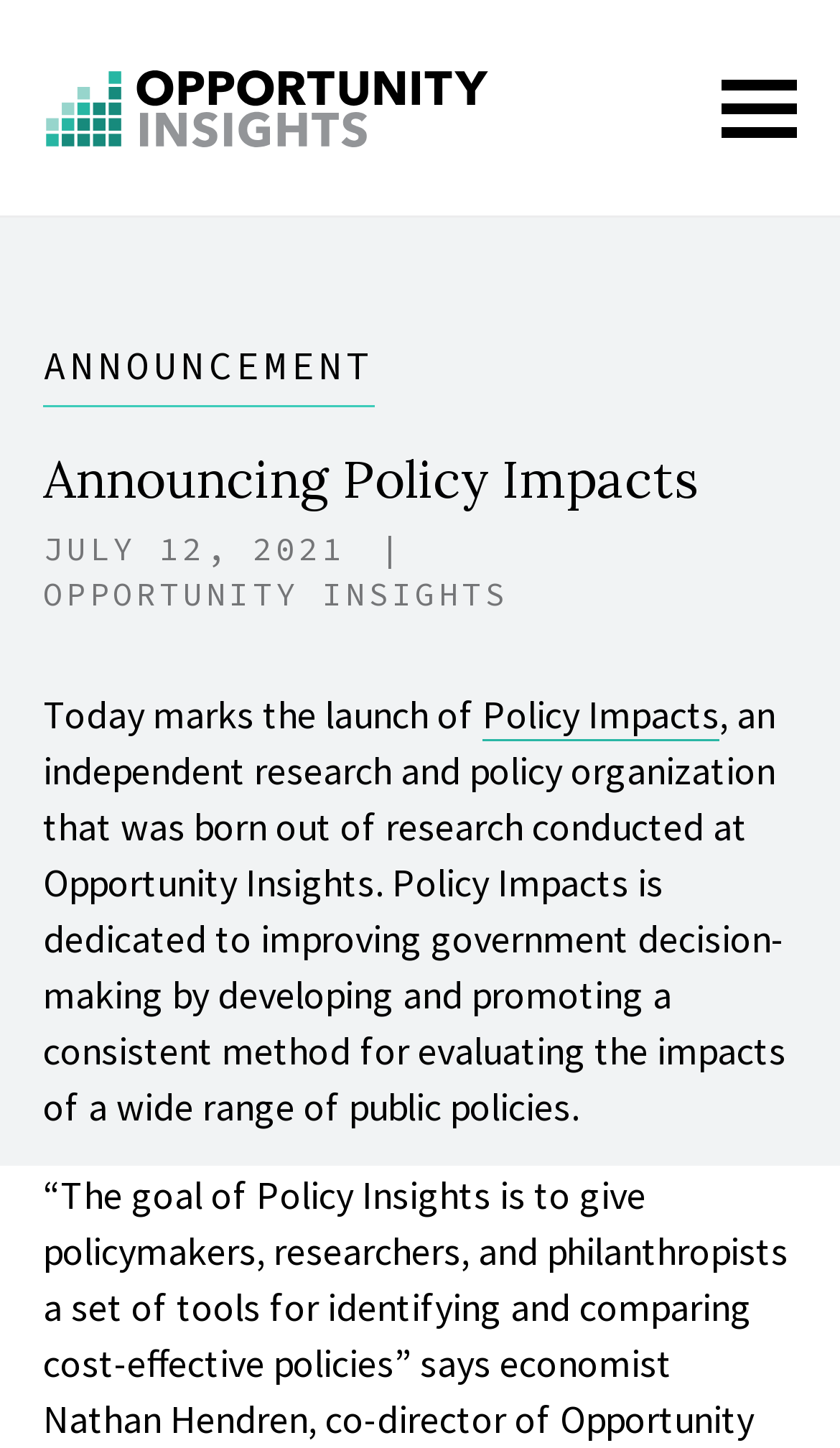Please provide a brief answer to the following inquiry using a single word or phrase:
What is the type of the 'ANNOUNCEMENT' element?

link